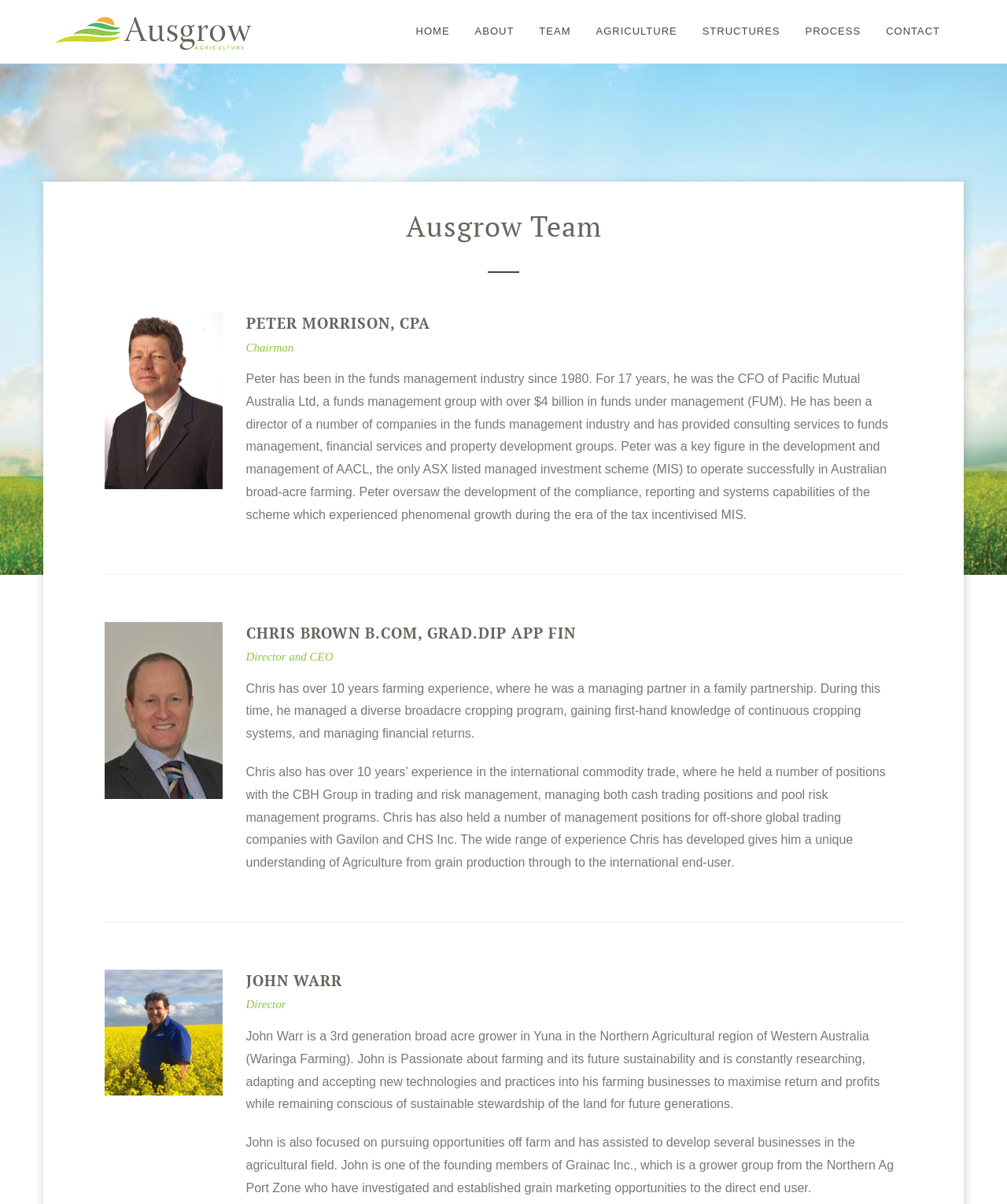Identify the bounding box coordinates of the element that should be clicked to fulfill this task: "Click the Ausgrow Logo". The coordinates should be provided as four float numbers between 0 and 1, i.e., [left, top, right, bottom].

[0.055, 0.003, 0.25, 0.046]